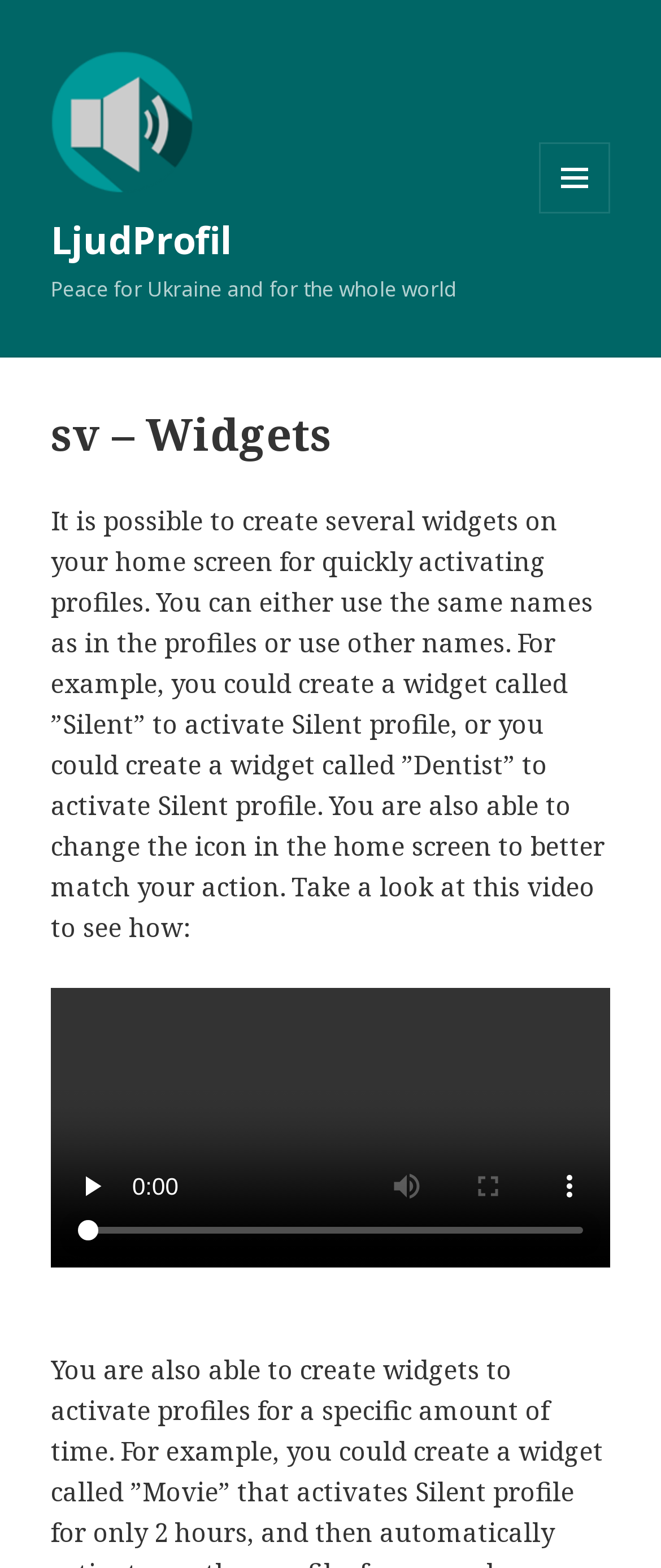What is the video about?
Look at the screenshot and give a one-word or phrase answer.

Creating widgets